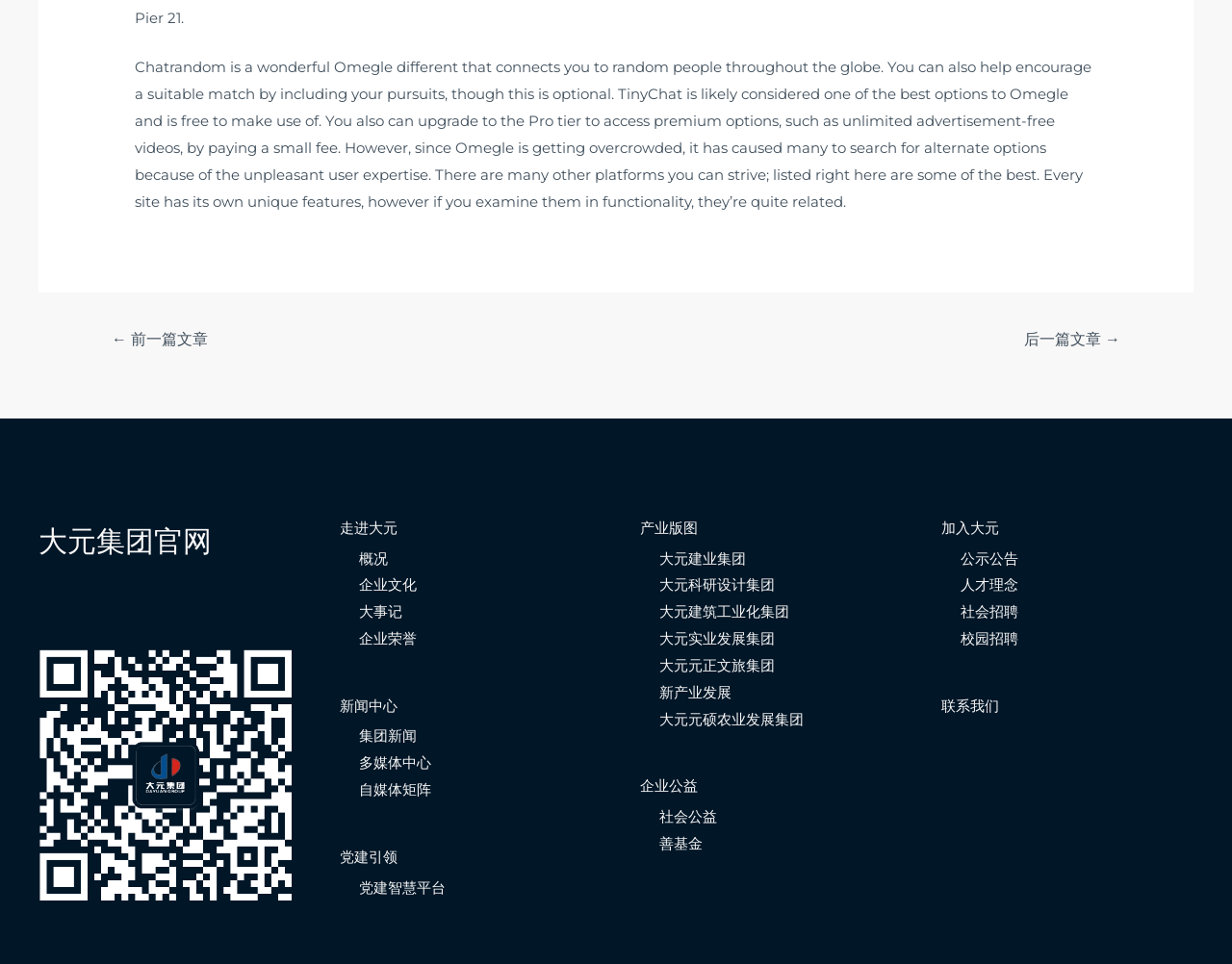Please indicate the bounding box coordinates of the element's region to be clicked to achieve the instruction: "Contact '联系我们'". Provide the coordinates as four float numbers between 0 and 1, i.e., [left, top, right, bottom].

[0.764, 0.722, 0.811, 0.741]